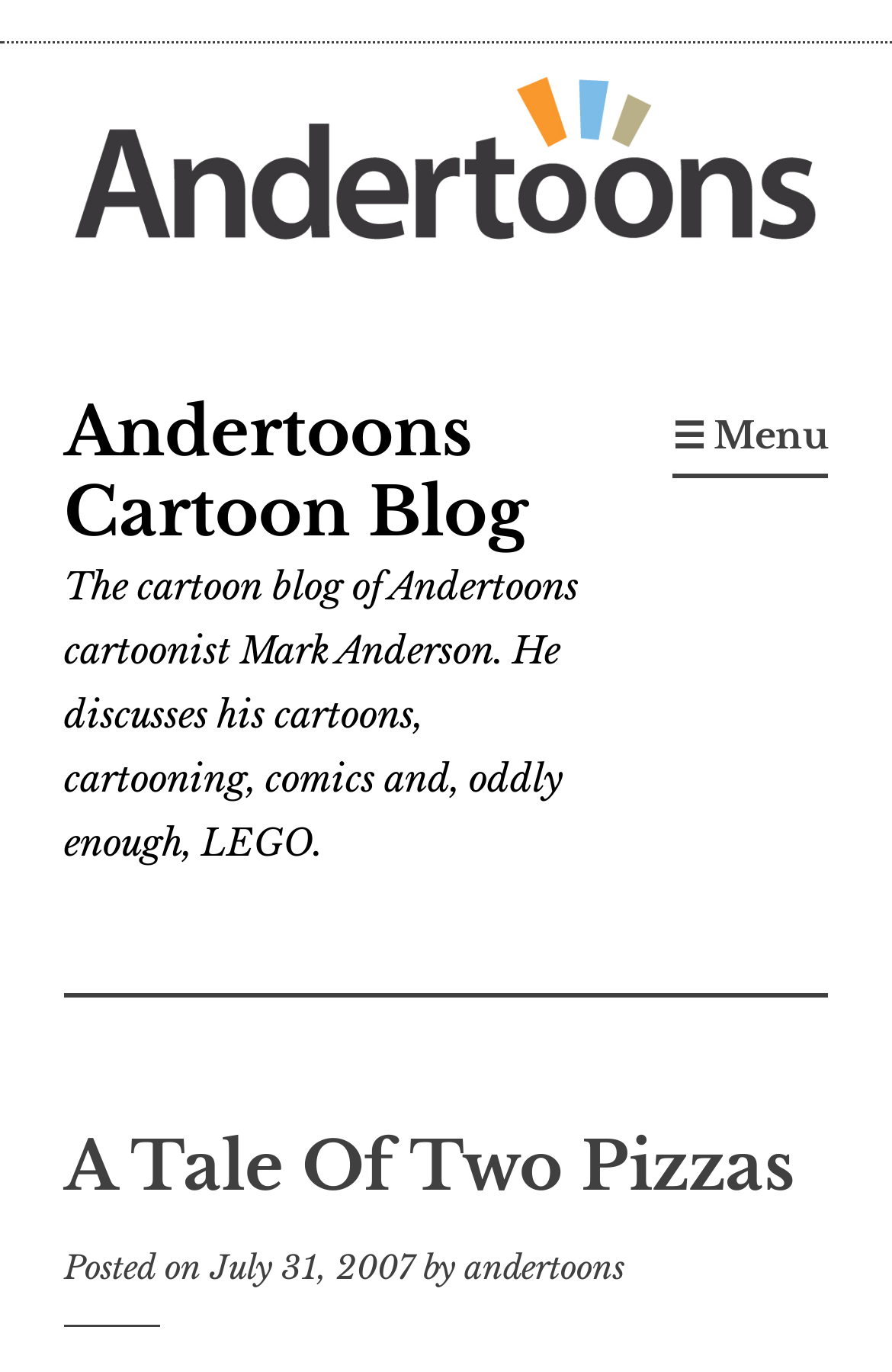Articulate a complete and detailed caption of the webpage elements.

The webpage is a blog post titled "A Tale Of Two Pizzas" on the Andertoons Cartoon Blog. At the top left, there is a "Skip to content" link. Next to it, there is a long horizontal link that spans most of the width of the page. Below these links, the blog's title "Andertoons Cartoon Blog" is displayed, followed by a brief description of the blog, which mentions the cartoonist Mark Anderson and his topics of discussion, including cartoons, cartooning, comics, and LEGO.

On the top right, there is a "☰ Menu" button that, when expanded, controls the primary menu. Below the menu button, the main content of the blog post begins. The title "A Tale Of Two Pizzas" is displayed as a heading, followed by the post's metadata, including the date "July 31, 2007" and the author "andertoons".